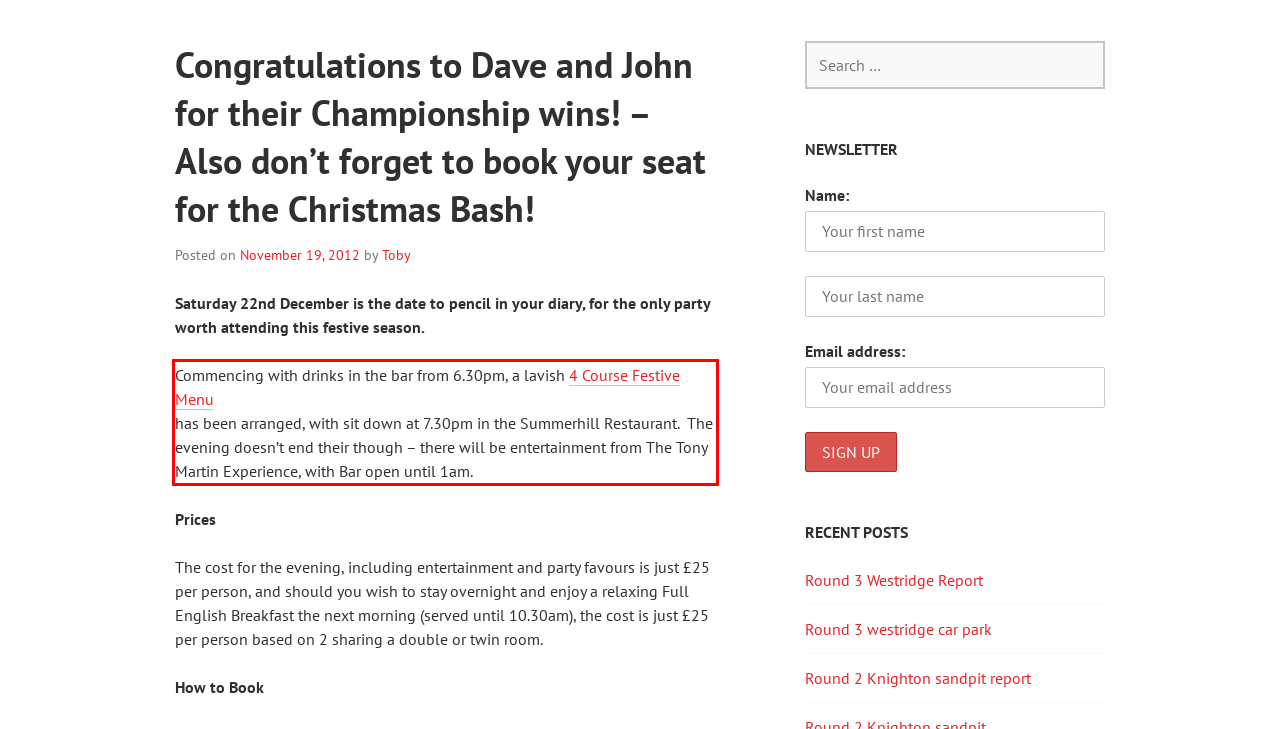Given the screenshot of the webpage, identify the red bounding box, and recognize the text content inside that red bounding box.

Commencing with drinks in the bar from 6.30pm, a lavish 4 Course Festive Menu has been arranged, with sit down at 7.30pm in the Summerhill Restaurant. The evening doesn’t end their though – there will be entertainment from The Tony Martin Experience, with Bar open until 1am.